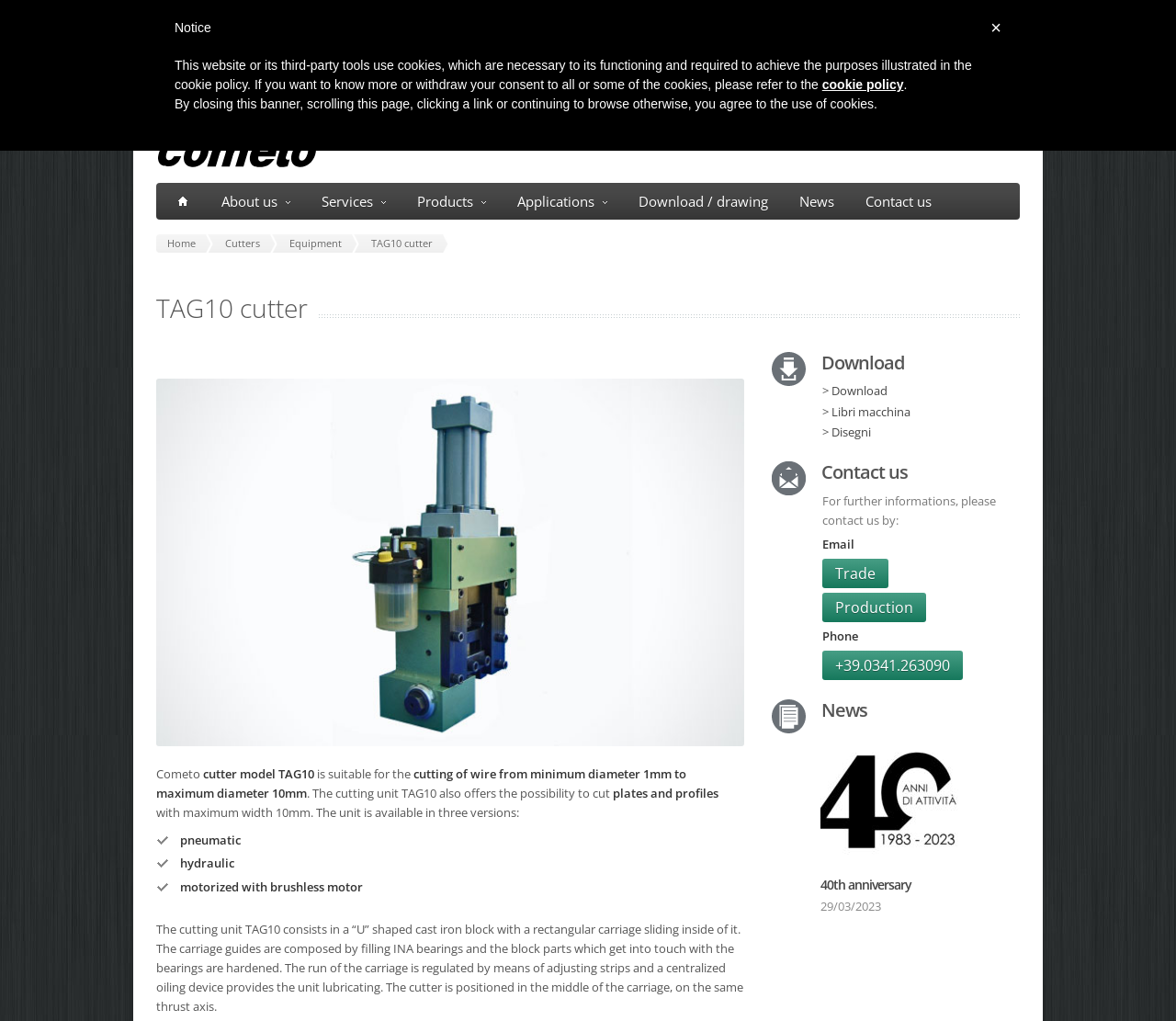Identify the bounding box coordinates for the element you need to click to achieve the following task: "Download a file". Provide the bounding box coordinates as four float numbers between 0 and 1, in the form [left, top, right, bottom].

[0.707, 0.374, 0.755, 0.391]